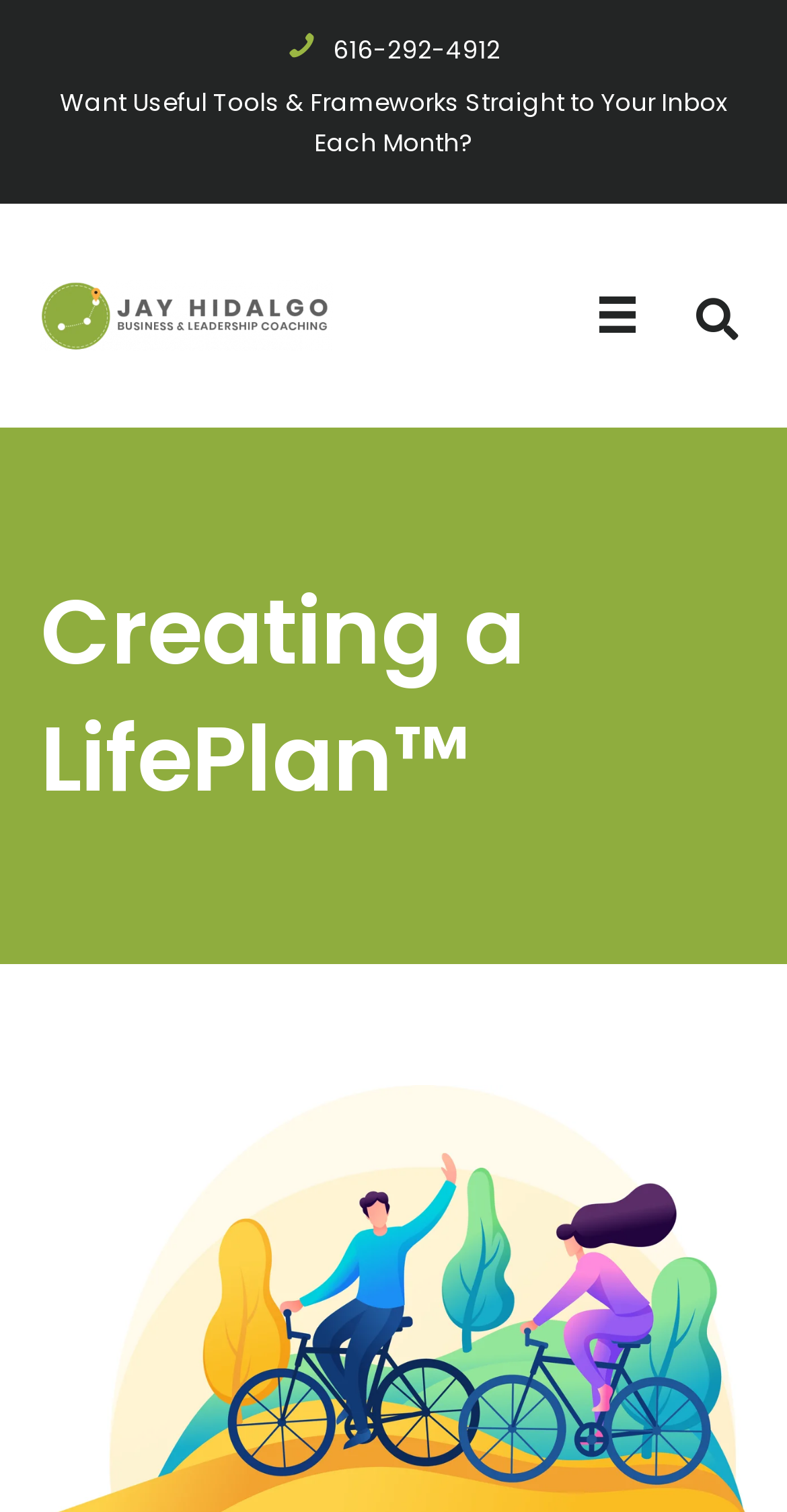Respond with a single word or phrase for the following question: 
What is the purpose of the webpage?

Life planning